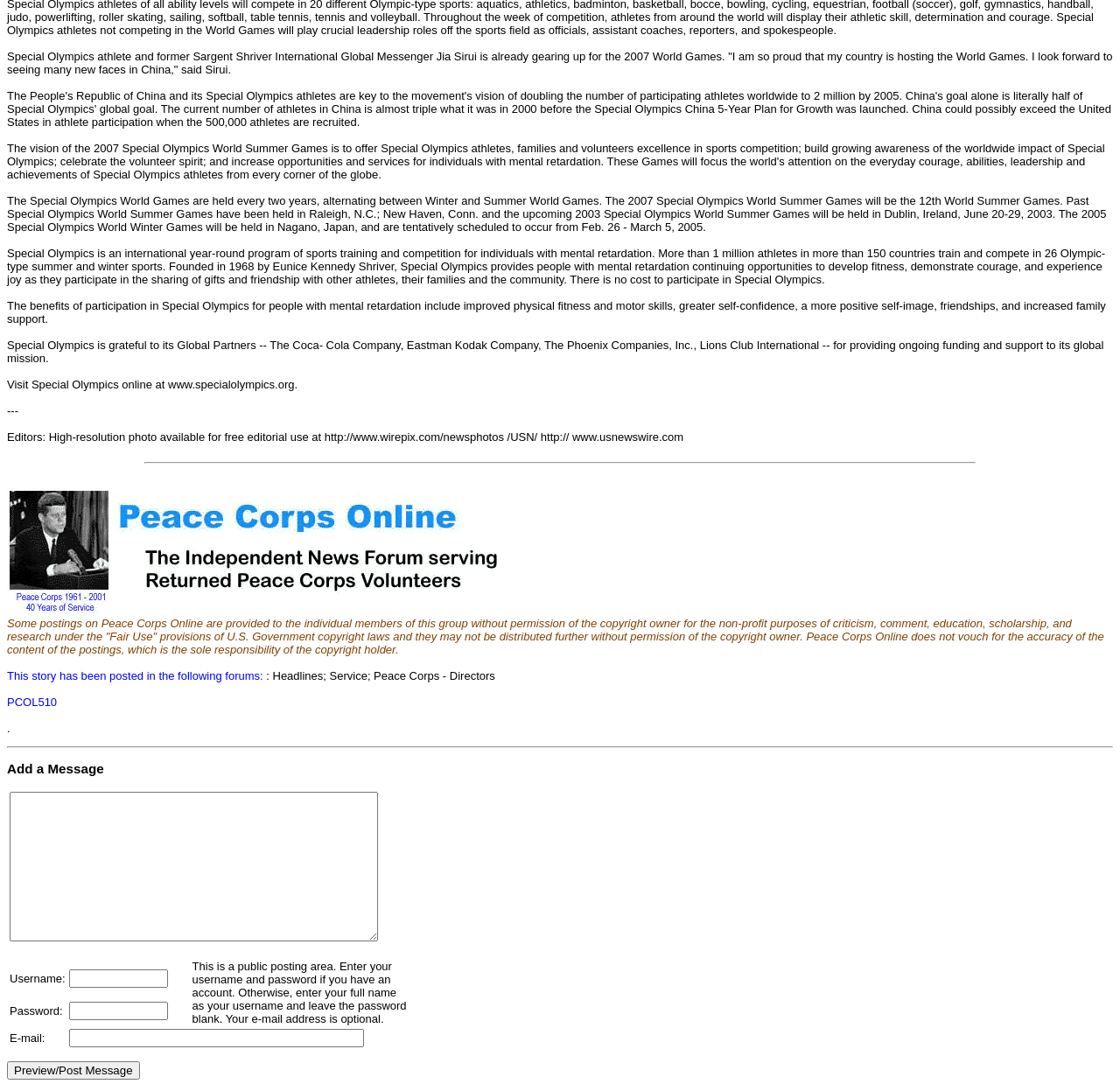What is the purpose of the textbox below the 'Username:' label?
Please give a detailed and elaborate explanation in response to the question.

The layout table at the bottom of the webpage has a row with a label 'Username:' and a textbox below it, so the purpose of the textbox is to enter the username.